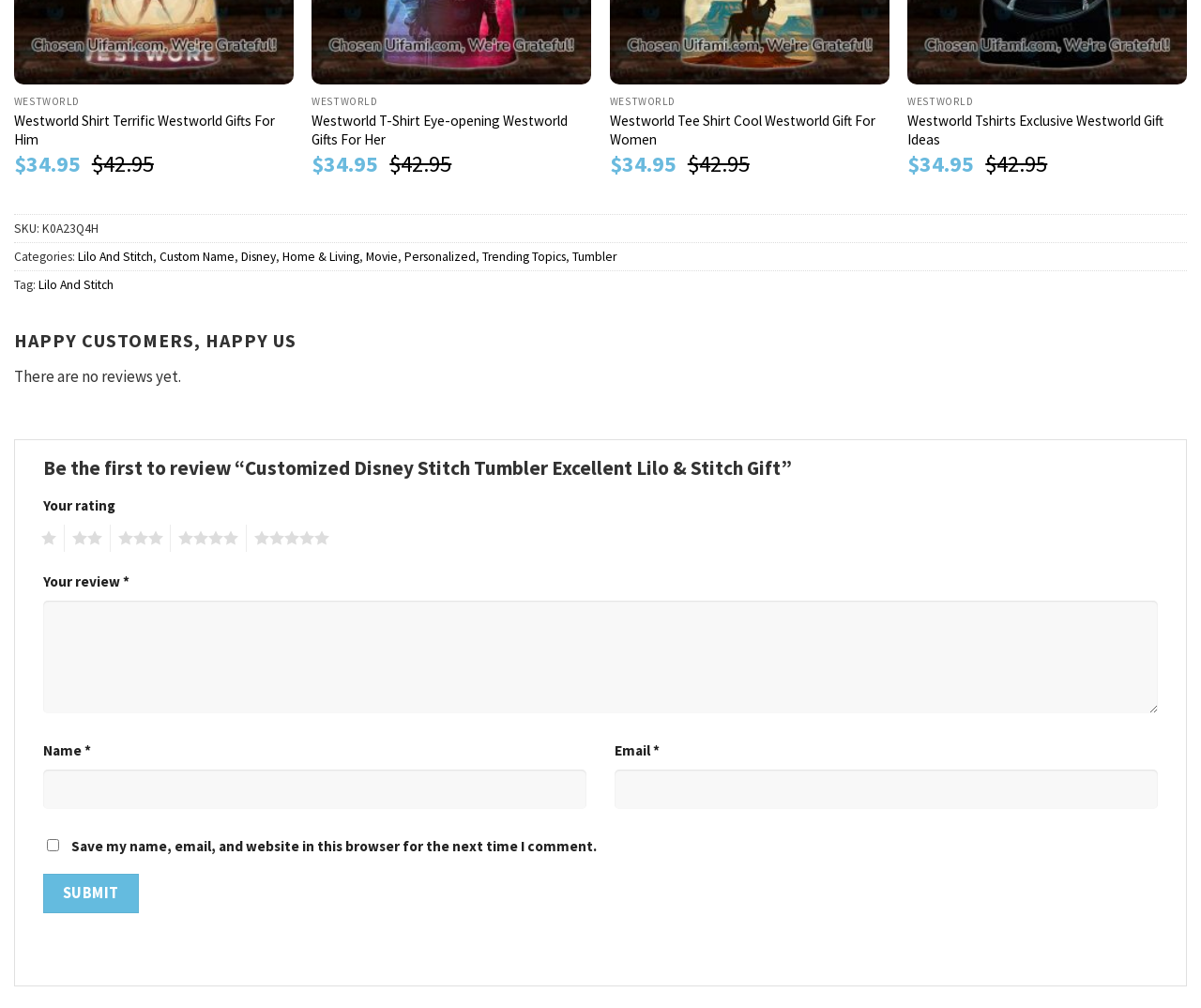Bounding box coordinates are given in the format (top-left x, top-left y, bottom-right x, bottom-right y). All values should be floating point numbers between 0 and 1. Provide the bounding box coordinate for the UI element described as: parent_node: Name * name="author"

[0.036, 0.764, 0.488, 0.802]